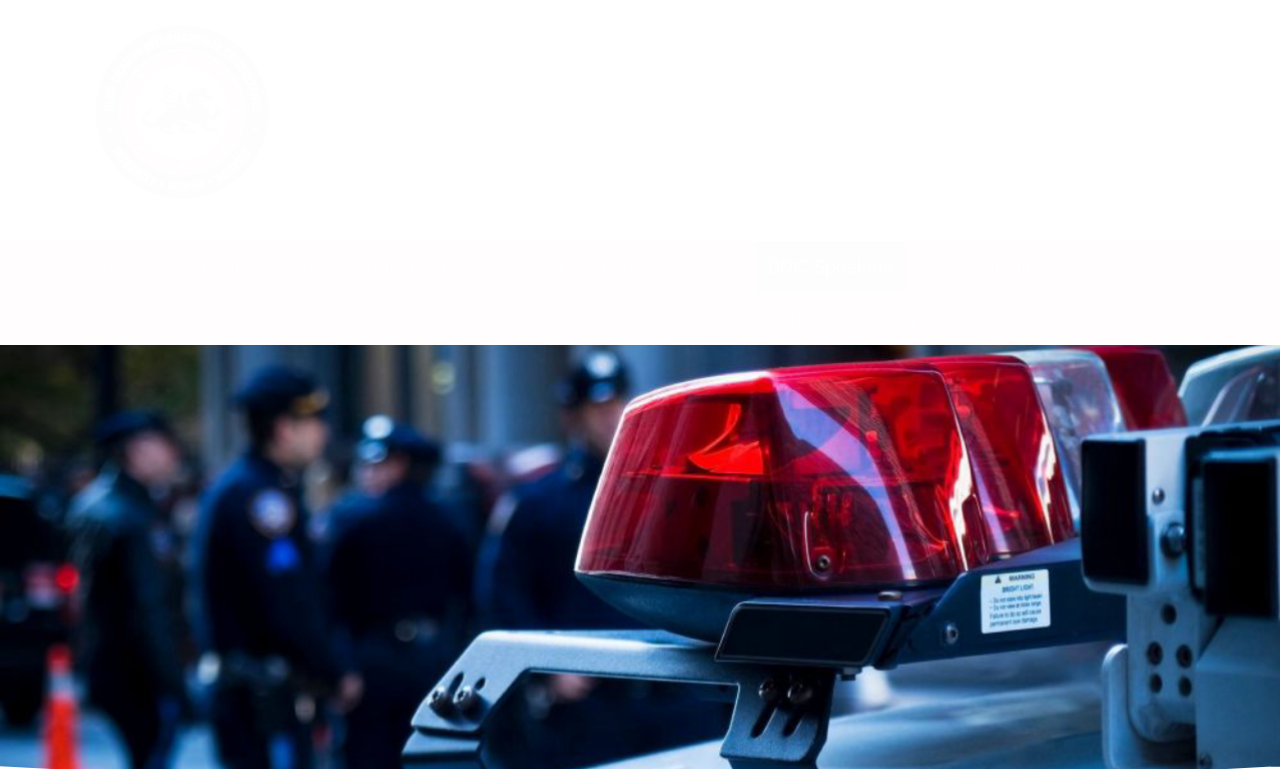What is the purpose of the 'Skip to navigation' link?
From the details in the image, provide a complete and detailed answer to the question.

I found a link element with the text 'Skip to navigation' which suggests that it allows the user to skip to the navigation section of the webpage, likely for accessibility purposes.